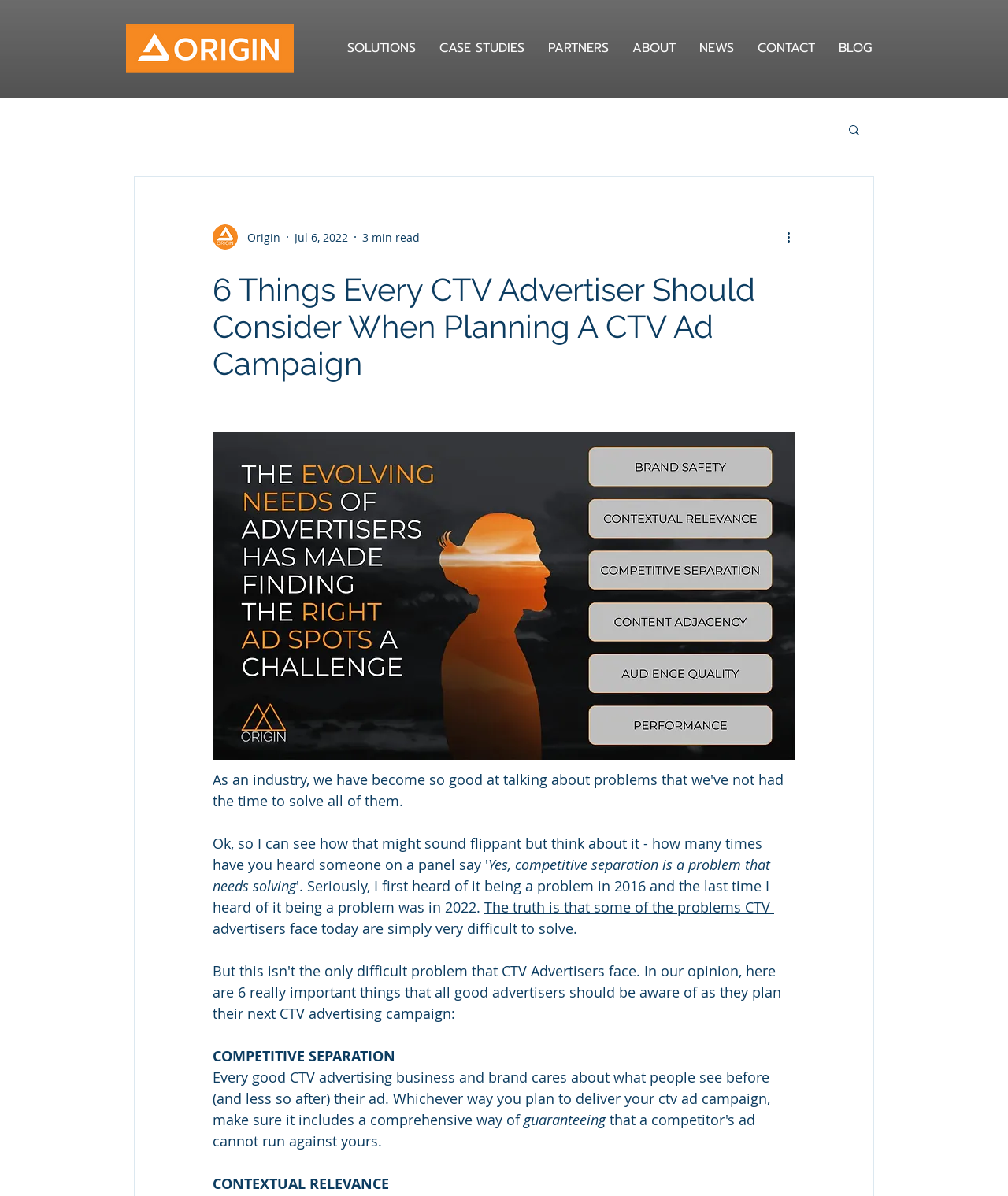Use a single word or phrase to answer the question:
What is the logo of the website?

Origin Logo